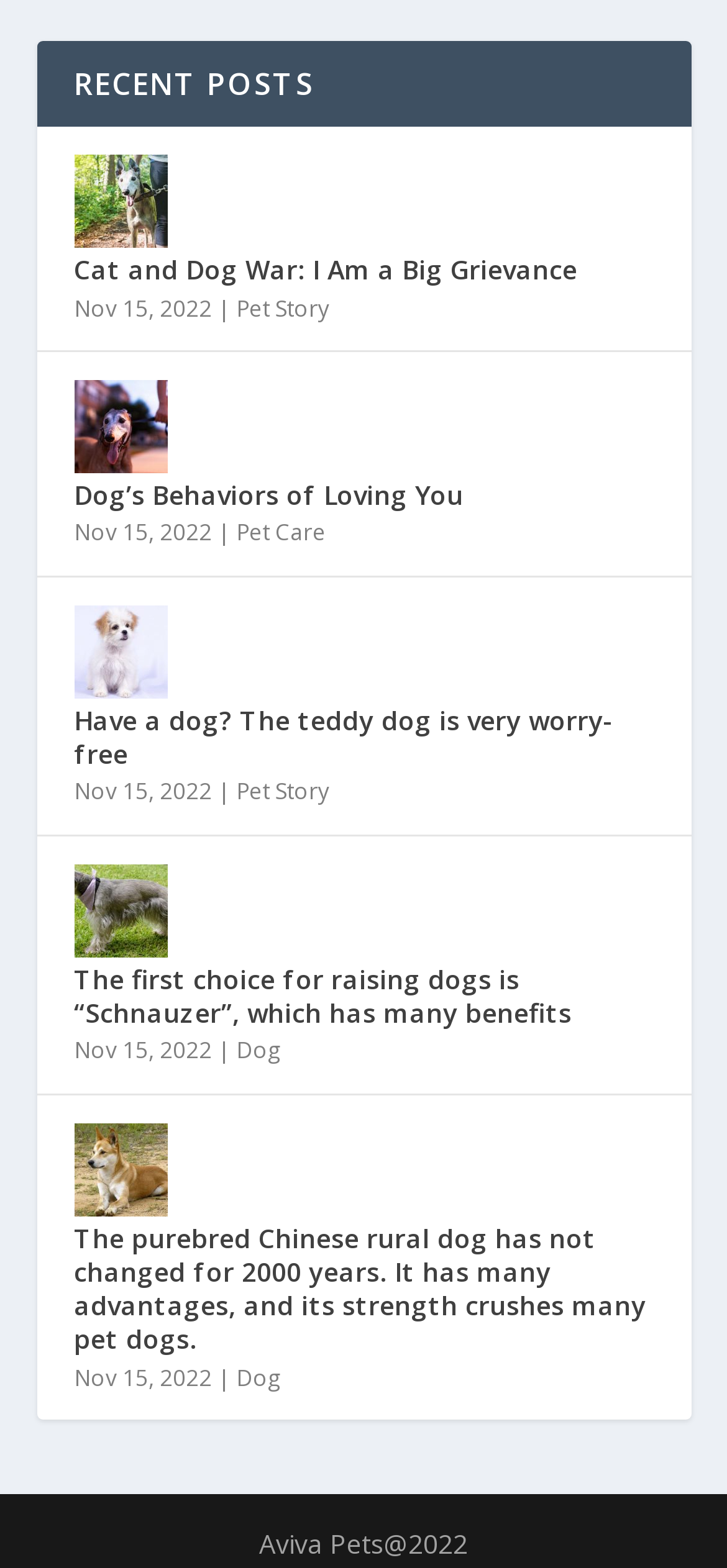What is the title of the section?
Utilize the image to construct a detailed and well-explained answer.

The title of the section is 'RECENT POSTS' because it is the heading element at the top of the webpage, indicating that the section below it contains recent posts.